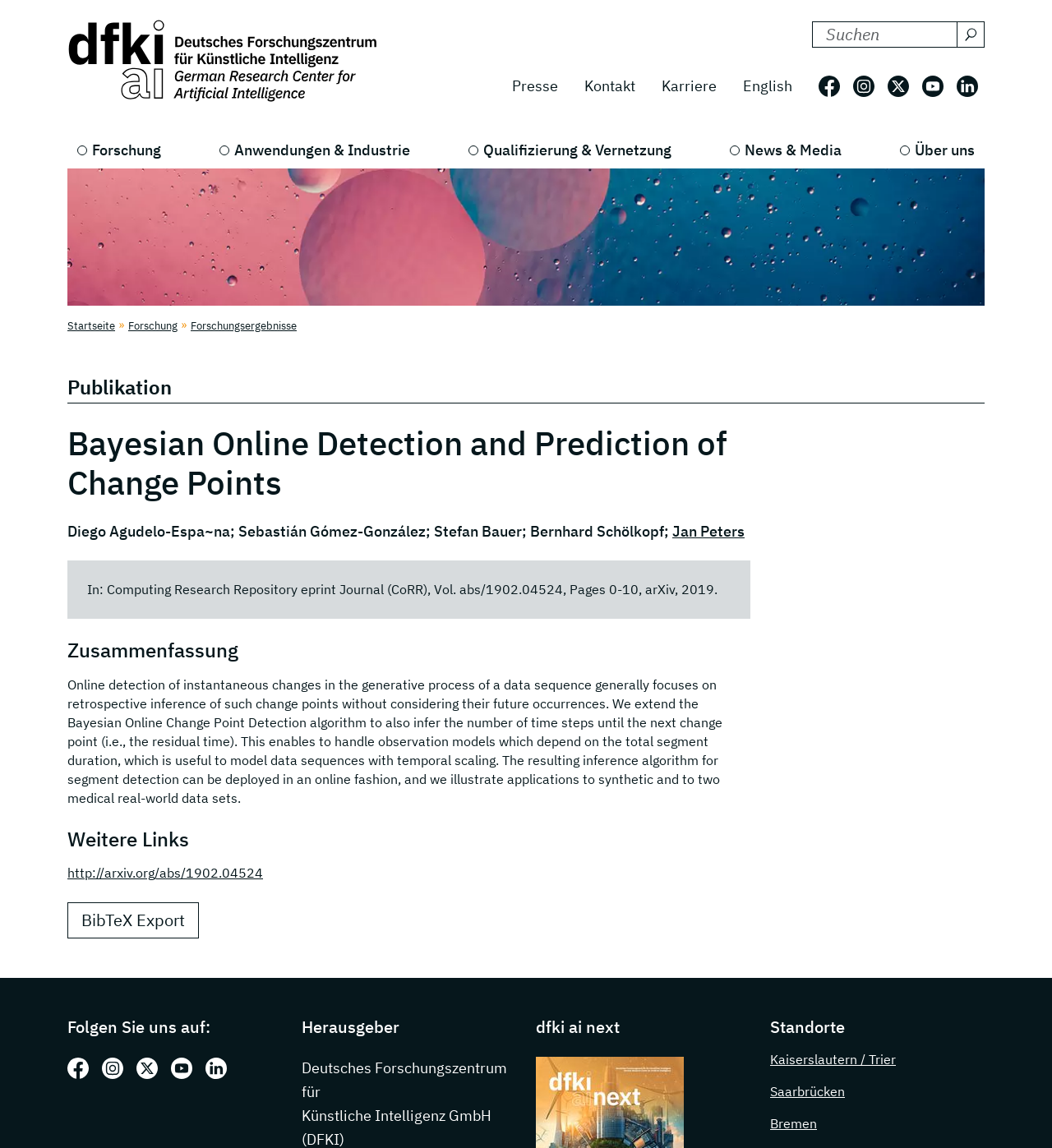Determine the bounding box coordinates of the clickable element to complete this instruction: "Export the publication to BibTeX". Provide the coordinates in the format of four float numbers between 0 and 1, [left, top, right, bottom].

[0.064, 0.786, 0.189, 0.818]